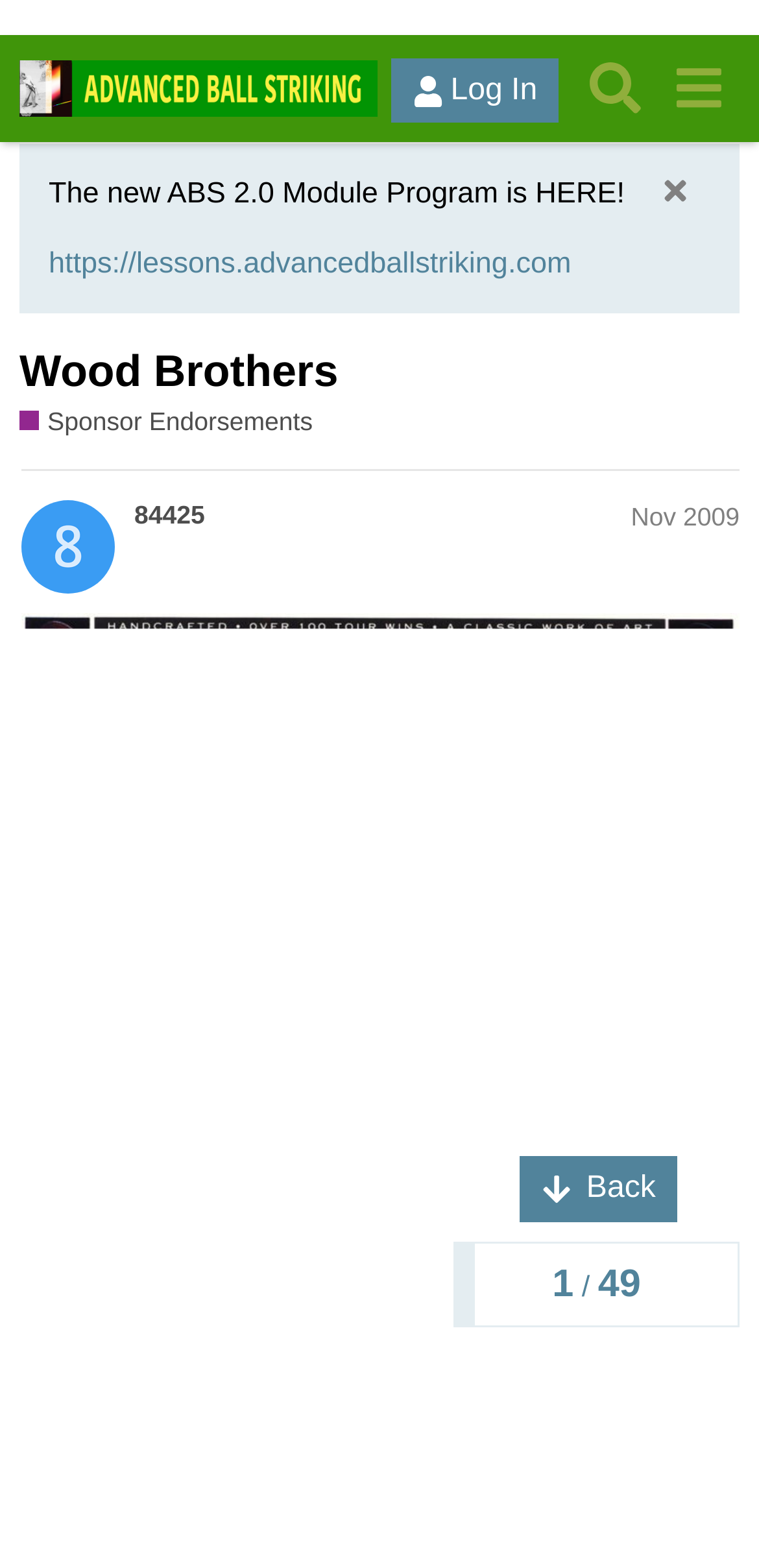Using the webpage screenshot, locate the HTML element that fits the following description and provide its bounding box: "Wood Brothers".

[0.137, 0.008, 0.917, 0.031]